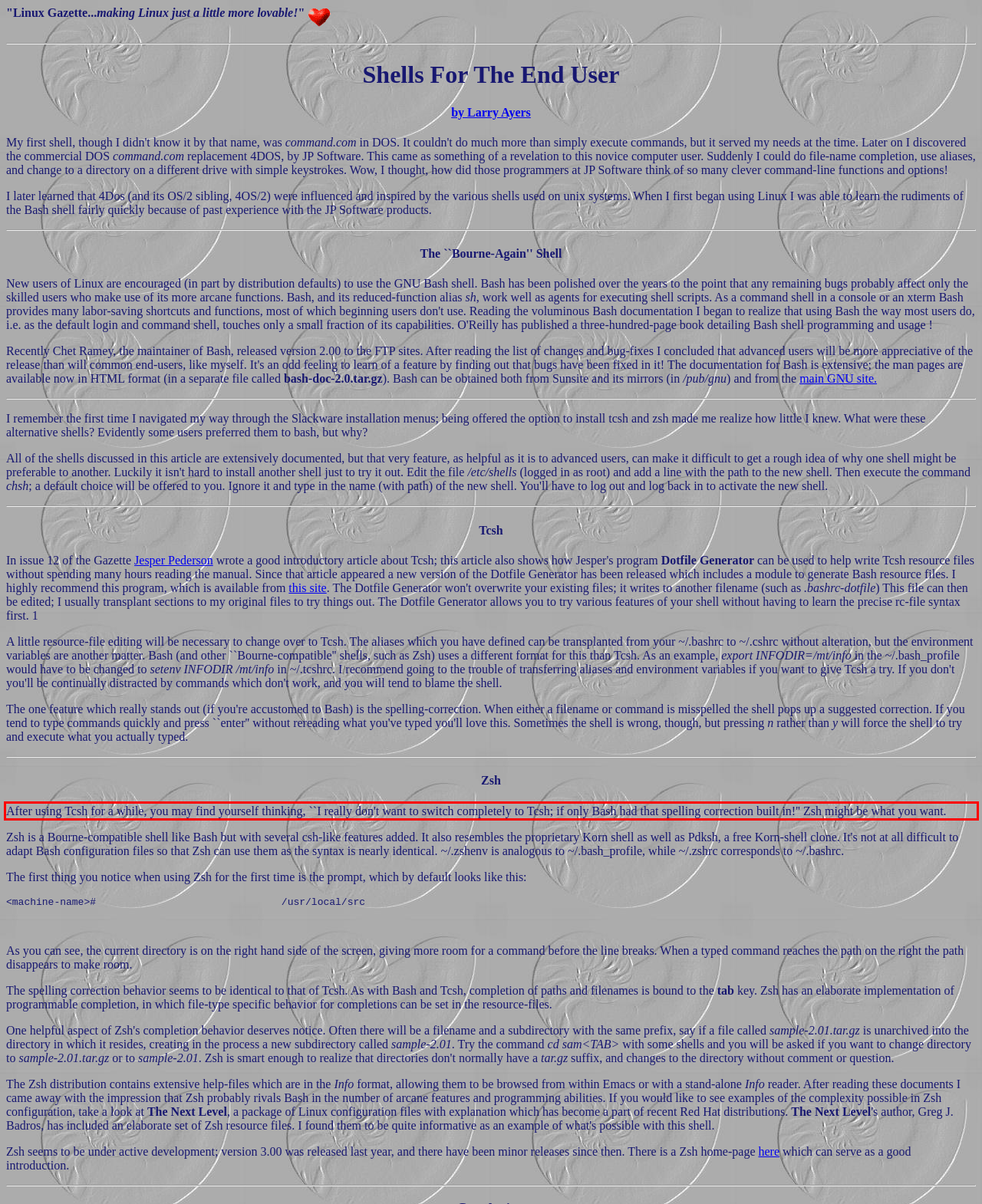You are given a screenshot showing a webpage with a red bounding box. Perform OCR to capture the text within the red bounding box.

After using Tcsh for a while, you may find yourself thinking, ``I really don't want to switch completely to Tcsh; if only Bash had that spelling correction built in!'' Zsh might be what you want.